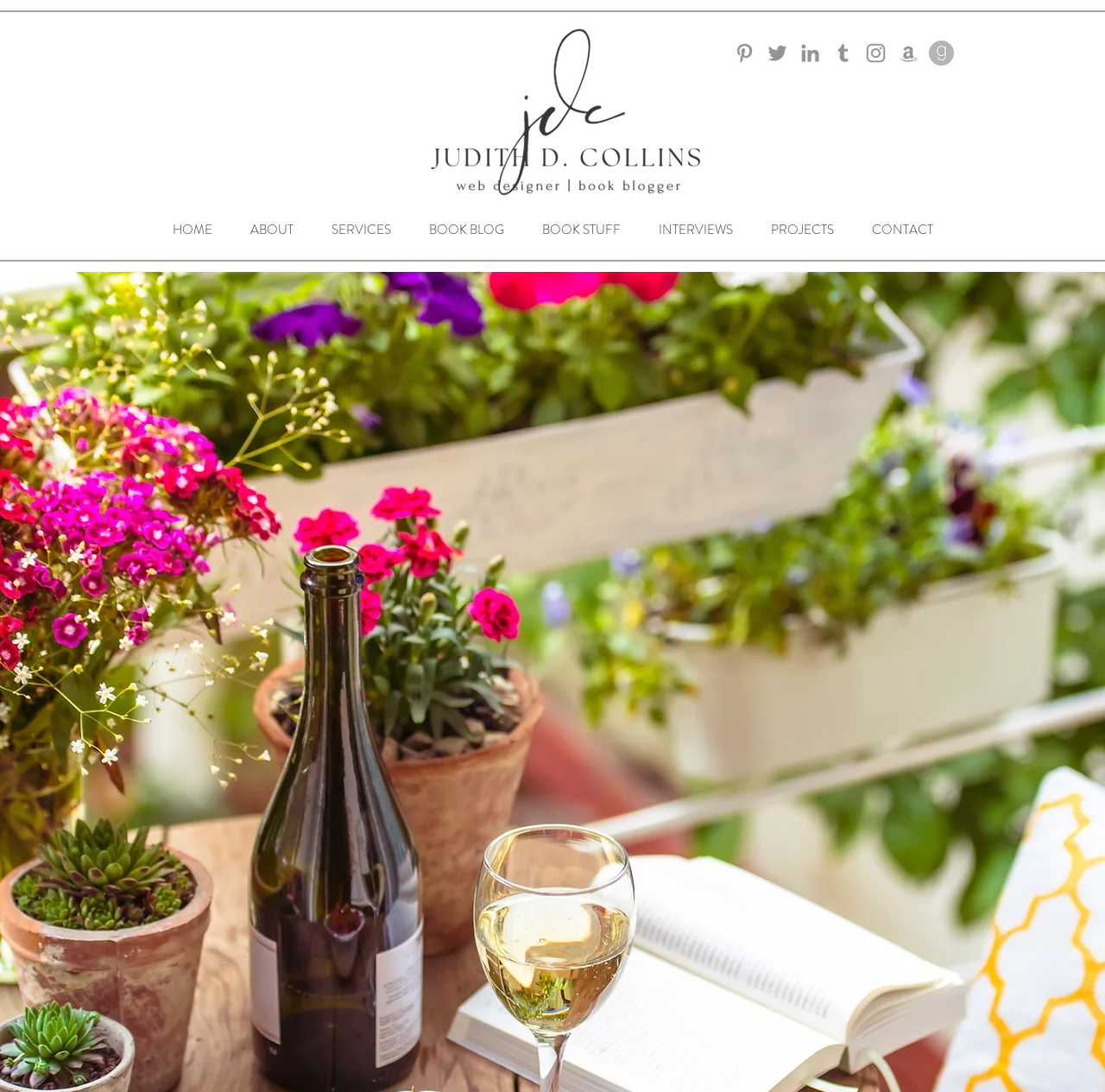Respond to the question below with a concise word or phrase:
What is the text above the navigation?

JDC MUST READ BOOKS